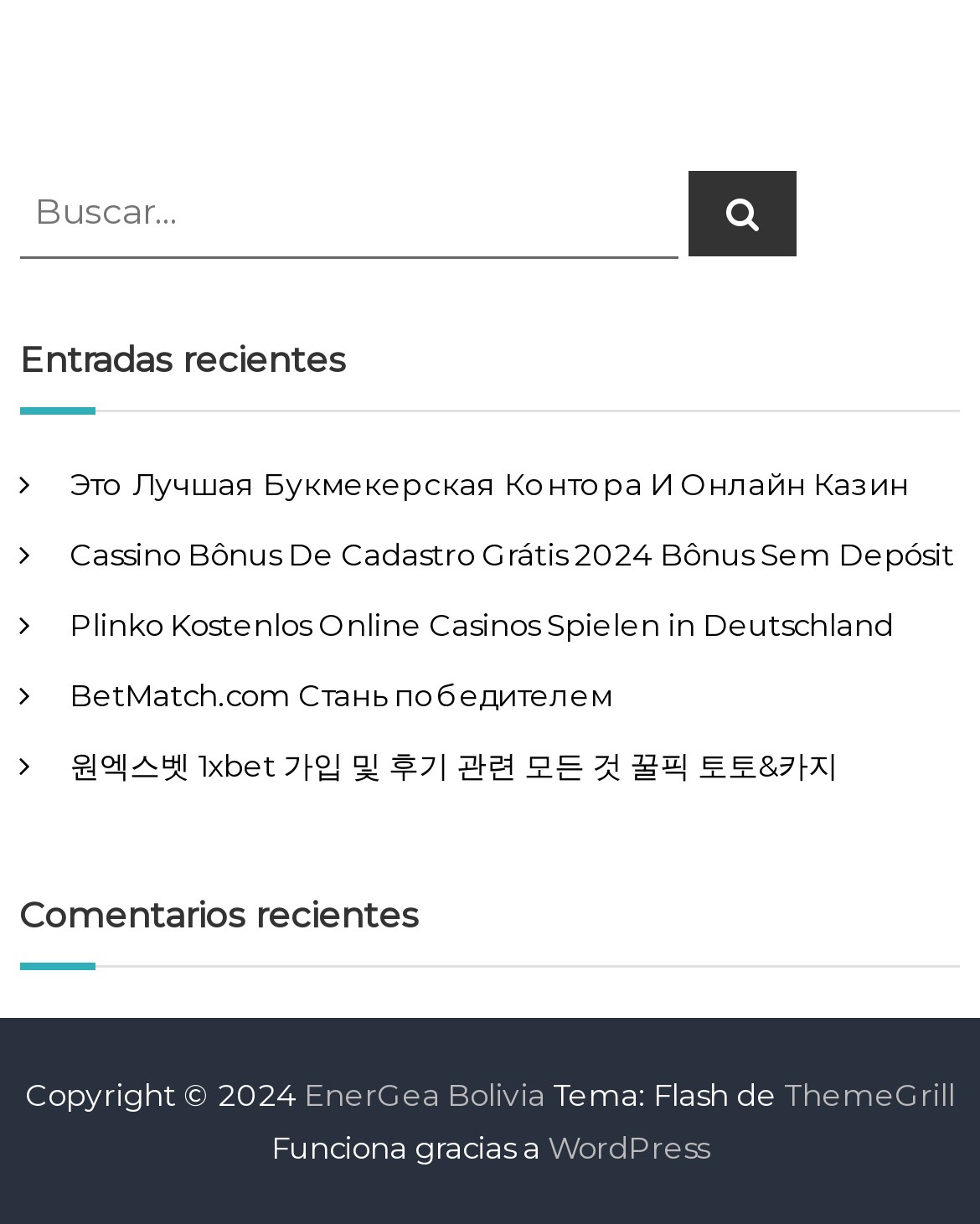Identify the bounding box coordinates of the area that should be clicked in order to complete the given instruction: "Check WordPress". The bounding box coordinates should be four float numbers between 0 and 1, i.e., [left, top, right, bottom].

[0.559, 0.921, 0.723, 0.952]